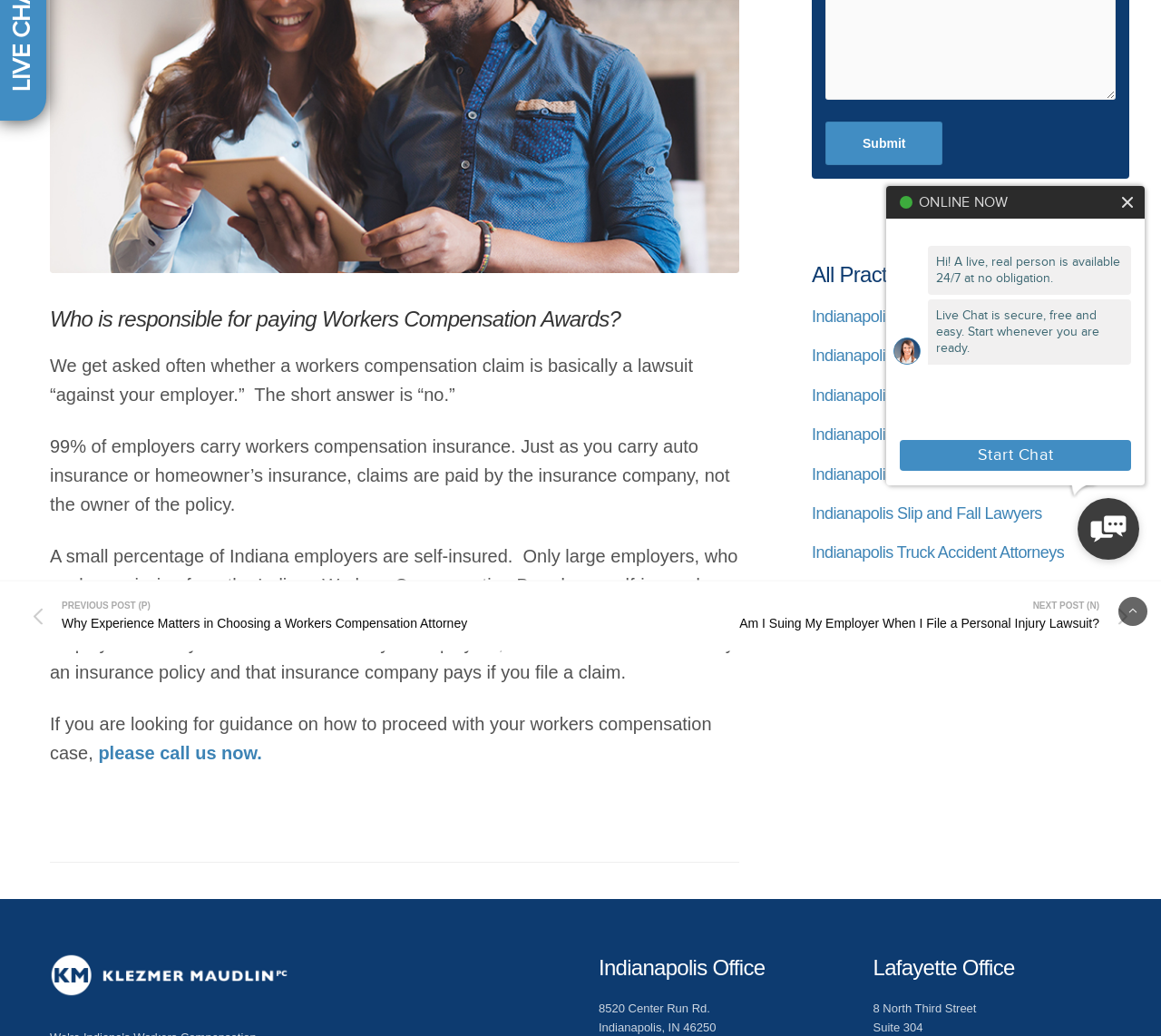Find the bounding box coordinates for the UI element that matches this description: "Lafayette Office".

[0.752, 0.922, 0.874, 0.946]